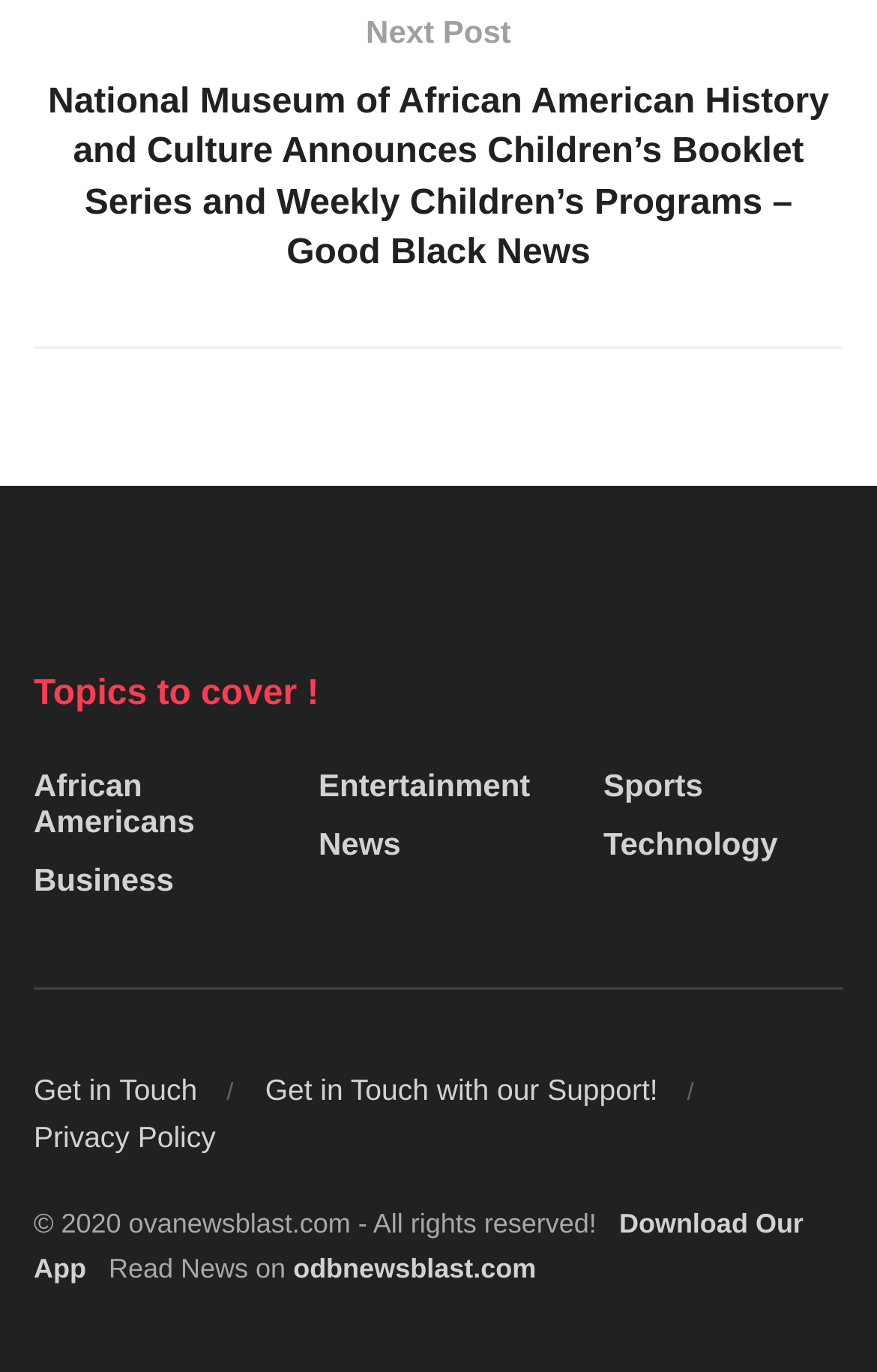Can you find the bounding box coordinates of the area I should click to execute the following instruction: "Visit odbnewsblast.com"?

[0.326, 0.914, 0.611, 0.937]